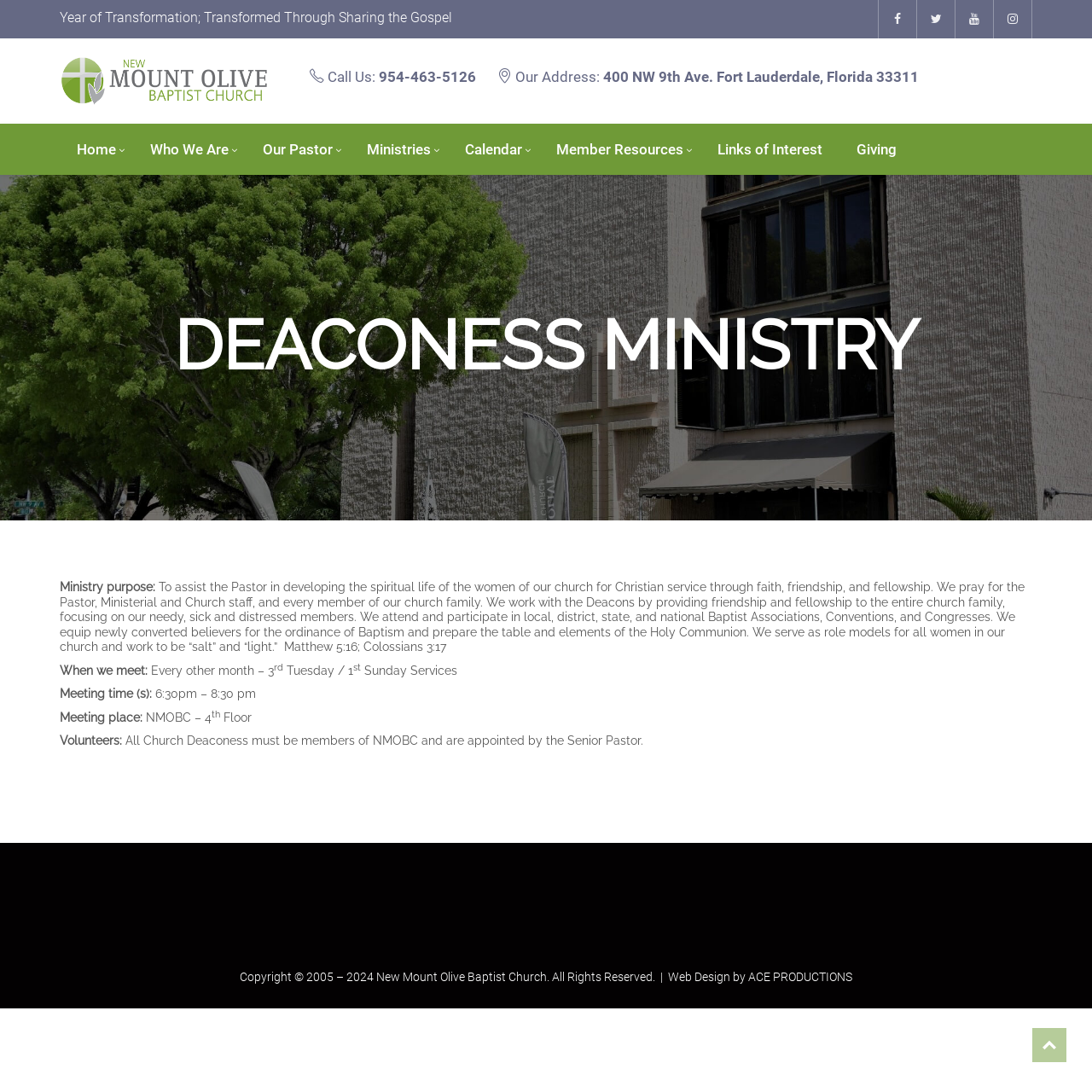Provide the bounding box coordinates of the HTML element described as: "Links of Interest". The bounding box coordinates should be four float numbers between 0 and 1, i.e., [left, top, right, bottom].

[0.641, 0.114, 0.769, 0.16]